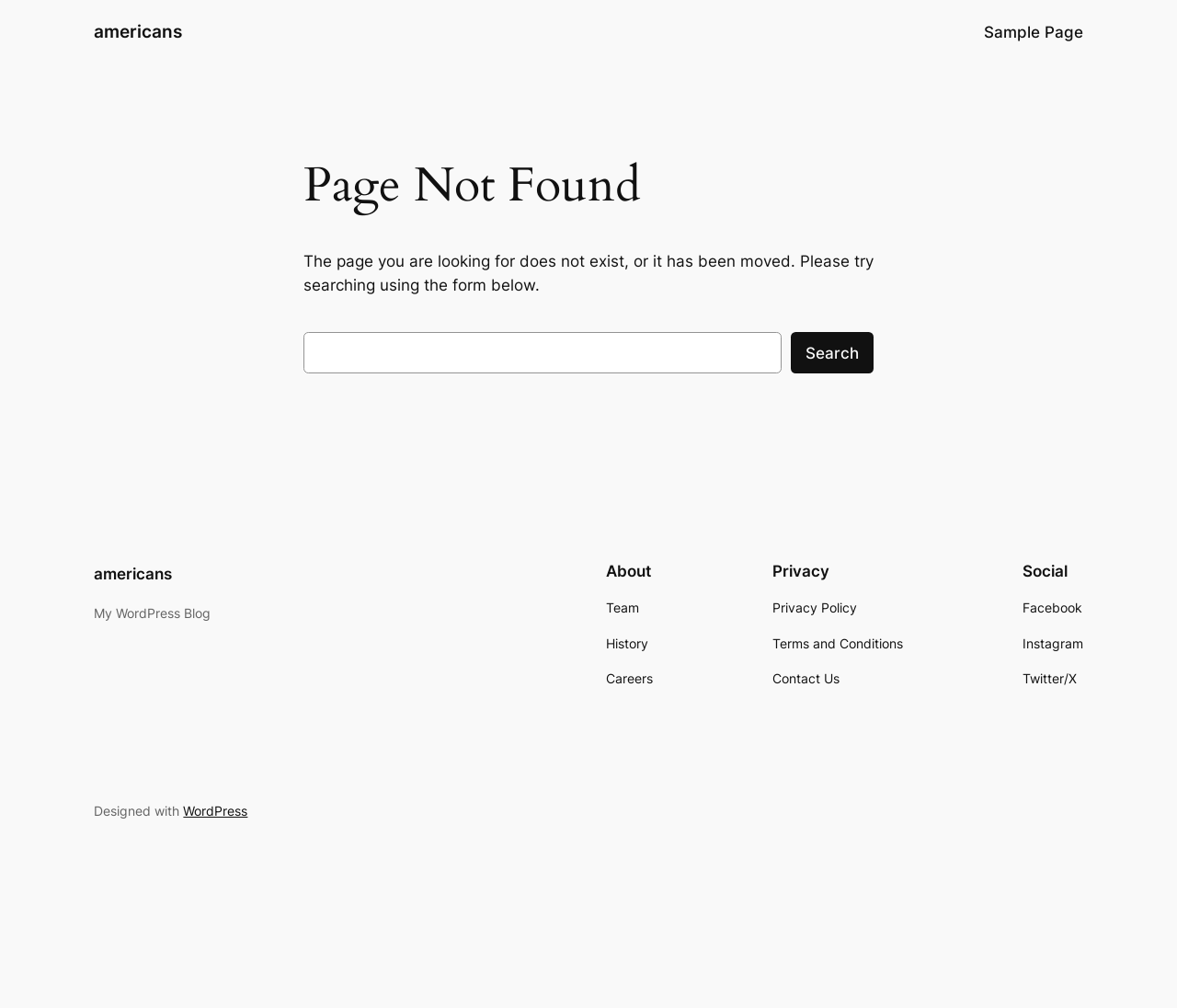Determine the bounding box coordinates of the region I should click to achieve the following instruction: "Search for something". Ensure the bounding box coordinates are four float numbers between 0 and 1, i.e., [left, top, right, bottom].

[0.258, 0.33, 0.664, 0.371]